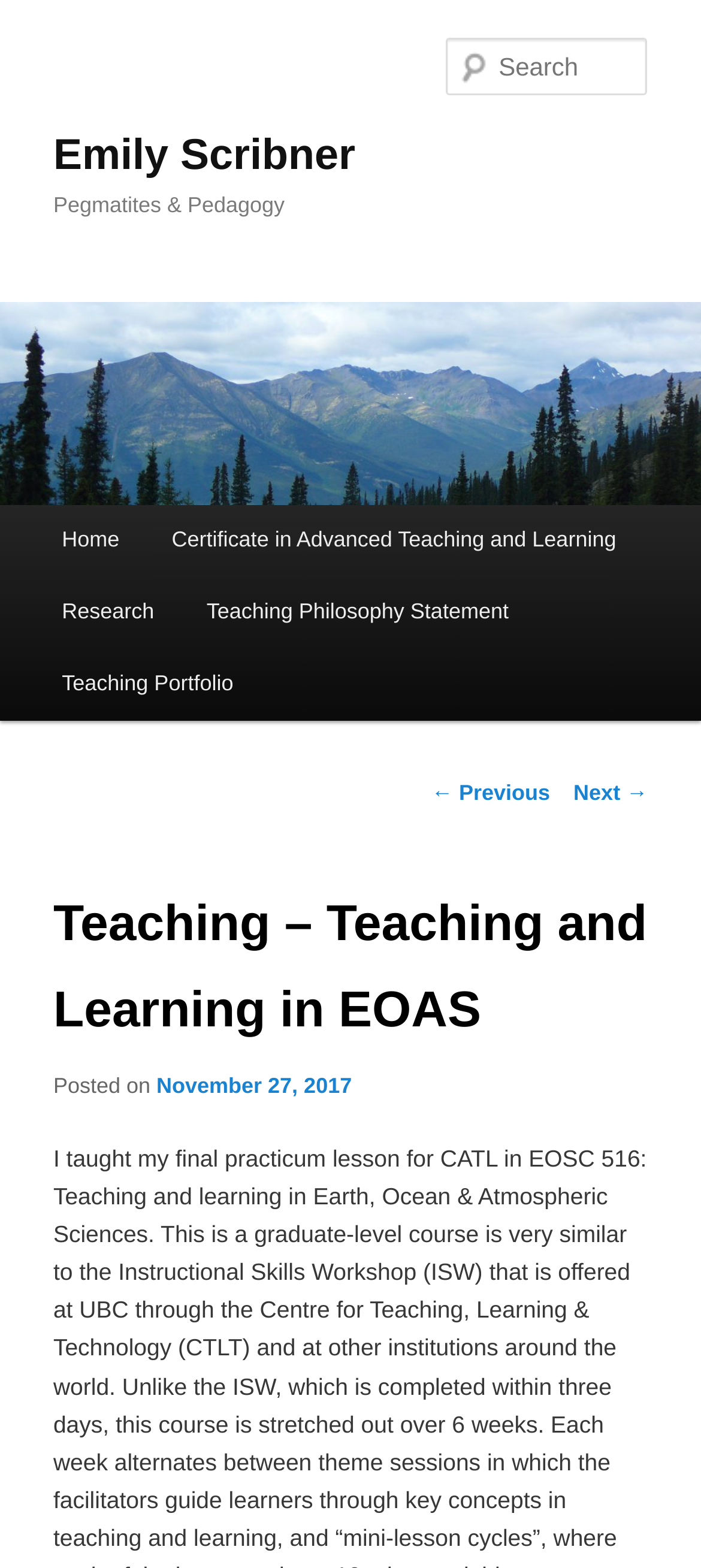What is the purpose of the textbox?
Based on the image content, provide your answer in one word or a short phrase.

Search